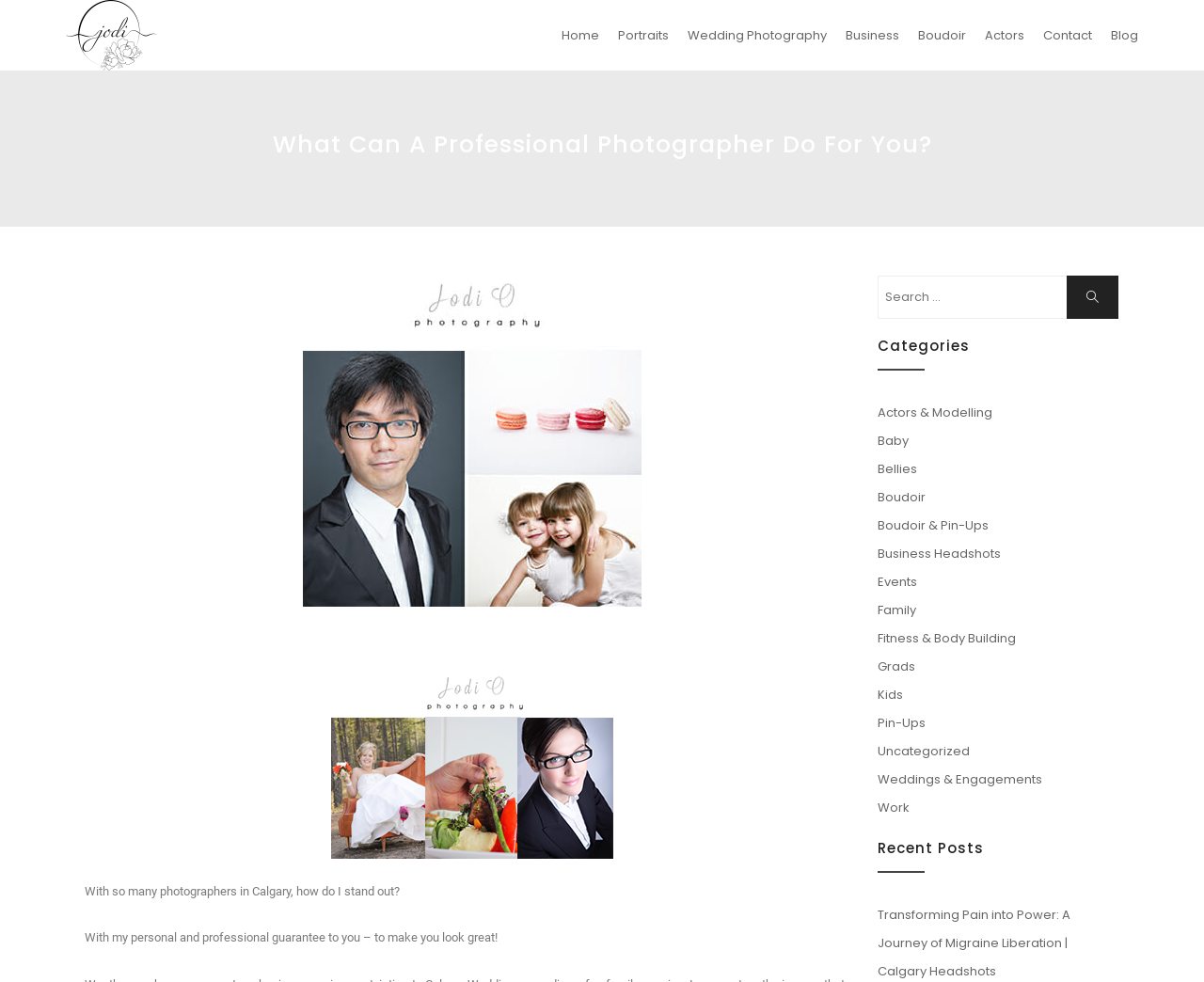What is the topic of the recent post? Using the information from the screenshot, answer with a single word or phrase.

Migraine Liberation